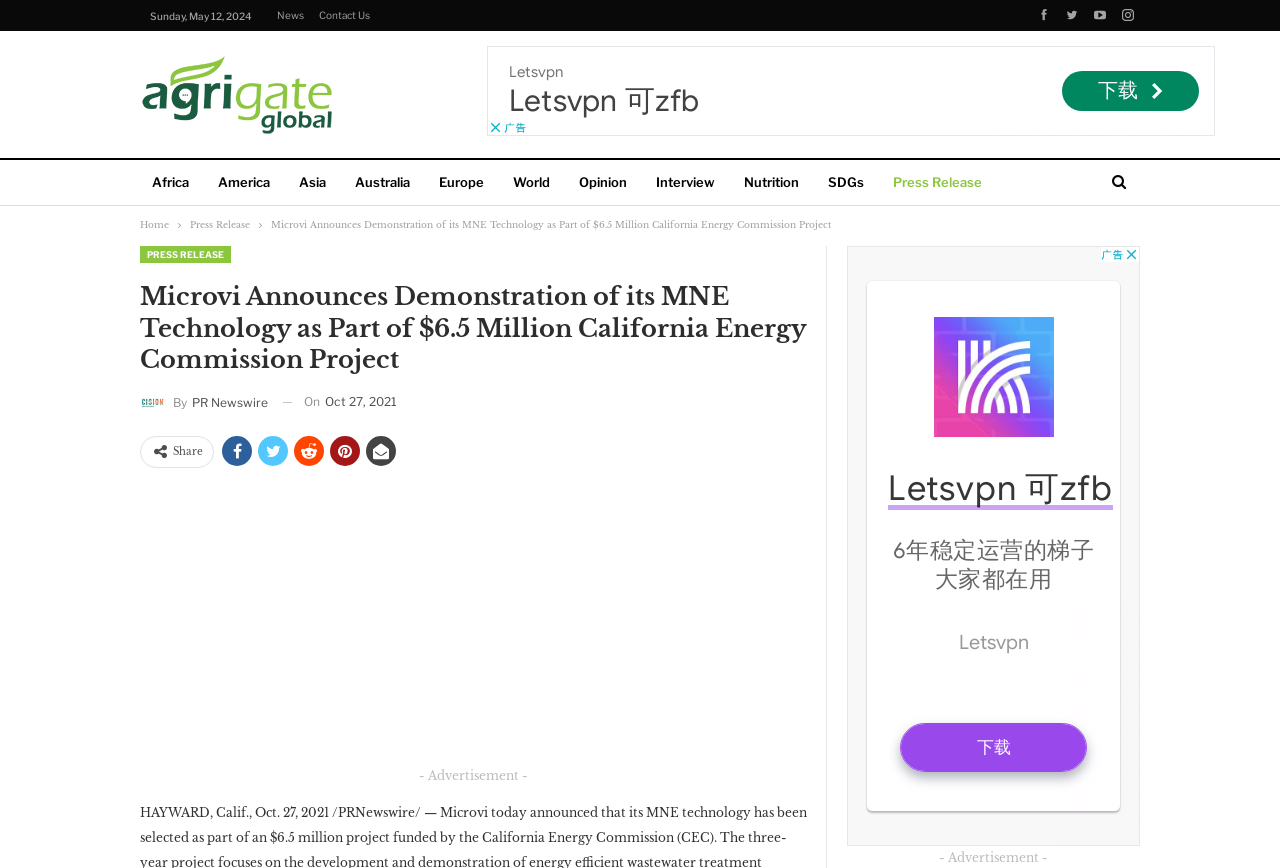Answer the question with a single word or phrase: 
What is the amount of the California Energy Commission project?

$6.5 million